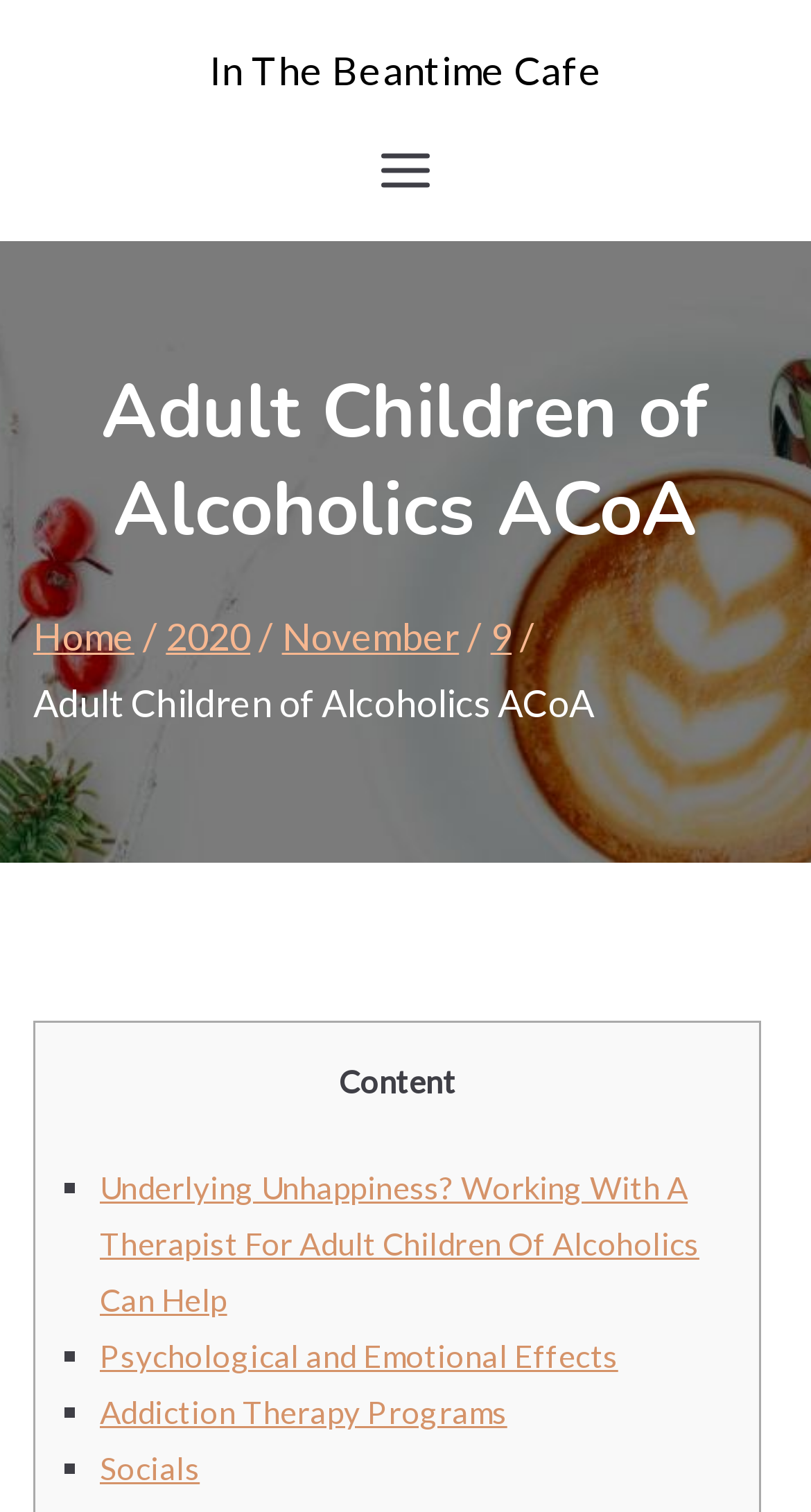Locate the bounding box coordinates of the element I should click to achieve the following instruction: "Read about 'Underlying Unhappiness? Working With A Therapist For Adult Children Of Alcoholics Can Help'".

[0.123, 0.773, 0.862, 0.872]